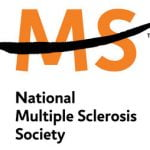Can you look at the image and give a comprehensive answer to the question:
What is written below the 'MS' logo?

Below the 'MS' logo, the full name of the organization is presented in a modern font, emphasizing its commitment to supporting individuals affected by multiple sclerosis.